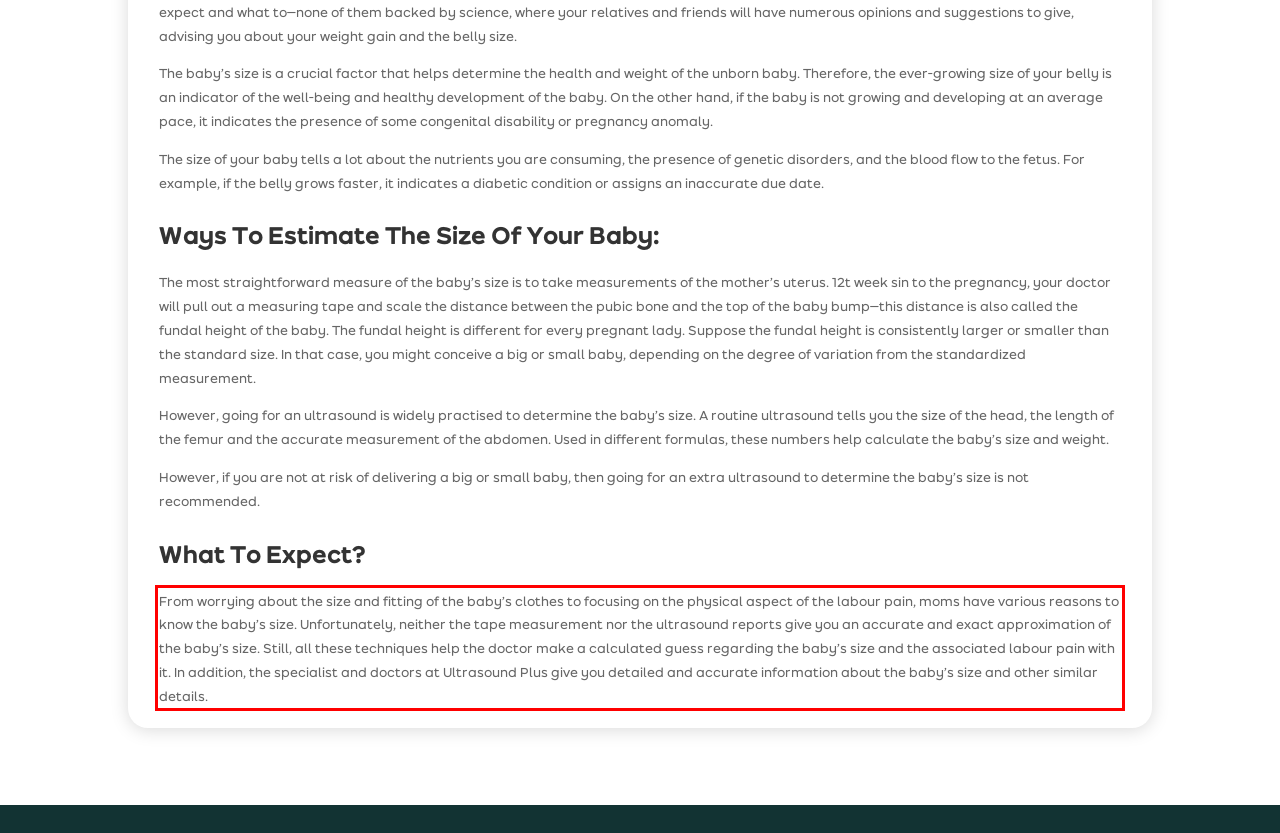Look at the webpage screenshot and recognize the text inside the red bounding box.

From worrying about the size and fitting of the baby’s clothes to focusing on the physical aspect of the labour pain, moms have various reasons to know the baby’s size. Unfortunately, neither the tape measurement nor the ultrasound reports give you an accurate and exact approximation of the baby’s size. Still, all these techniques help the doctor make a calculated guess regarding the baby’s size and the associated labour pain with it. In addition, the specialist and doctors at Ultrasound Plus give you detailed and accurate information about the baby’s size and other similar details.